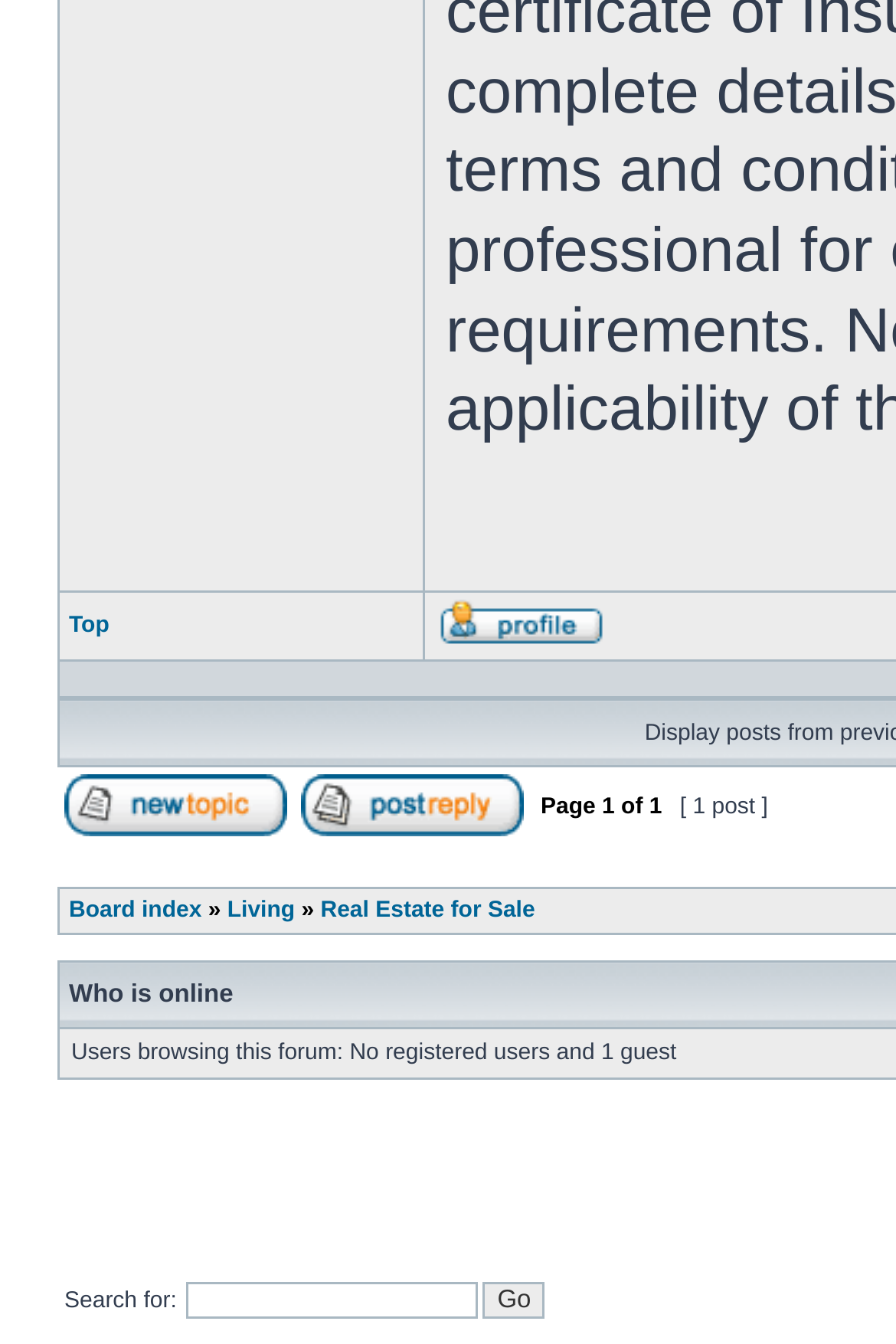Locate the bounding box coordinates of the element I should click to achieve the following instruction: "Click on the 'Reply to topic' button".

[0.335, 0.608, 0.583, 0.627]